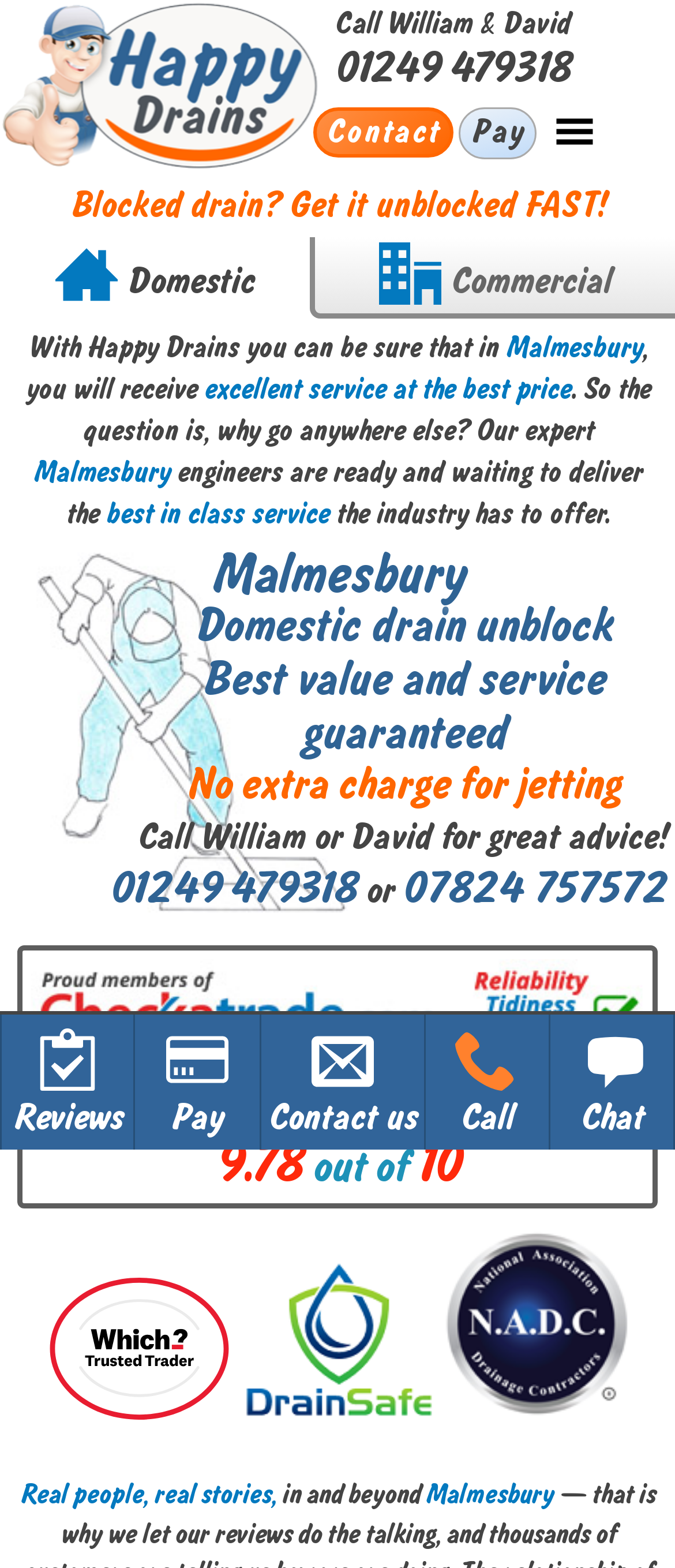Pinpoint the bounding box coordinates of the area that must be clicked to complete this instruction: "Chat with us".

[0.816, 0.647, 0.997, 0.733]